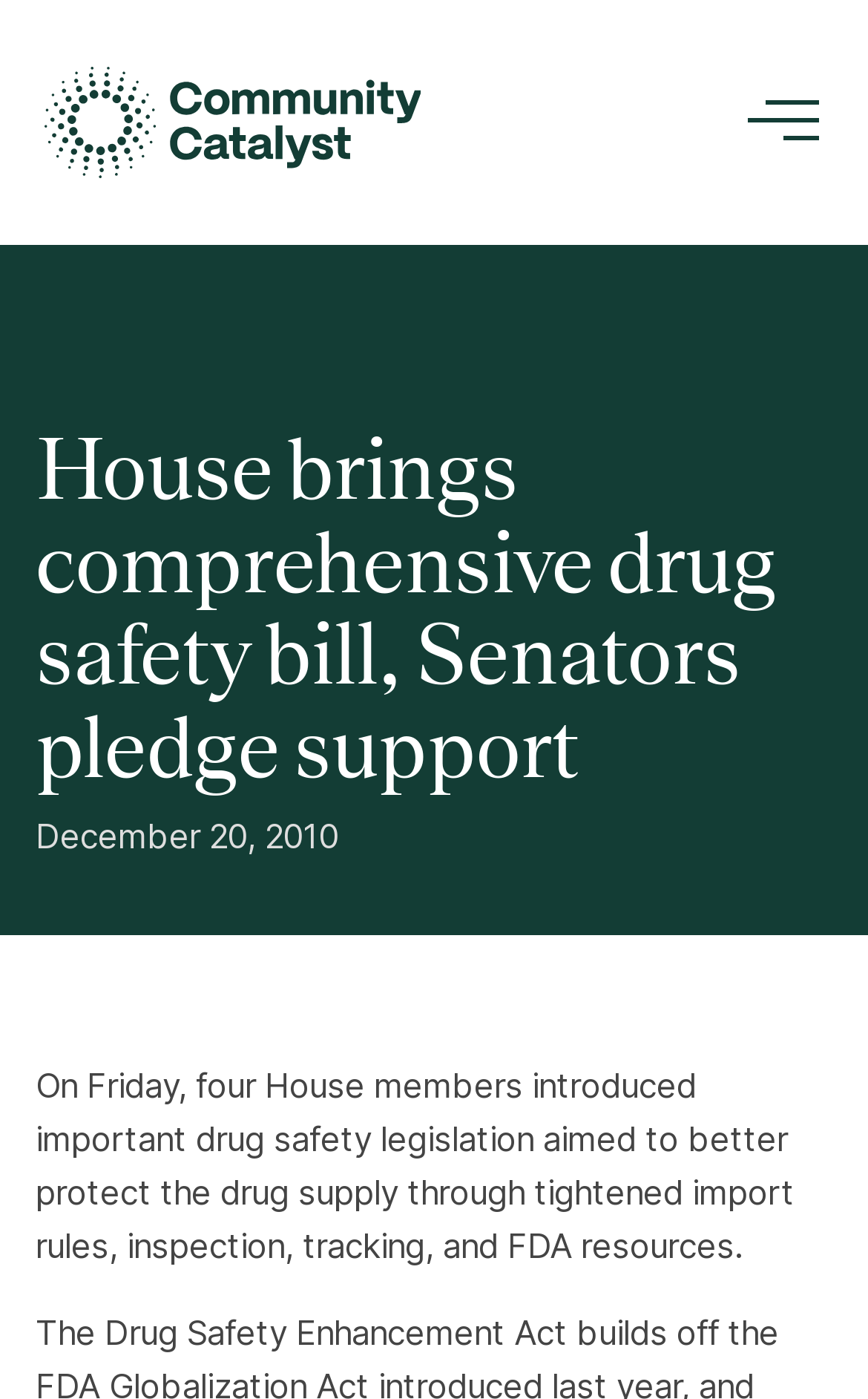What is the name of the organization? Using the information from the screenshot, answer with a single word or phrase.

Community Catalyst